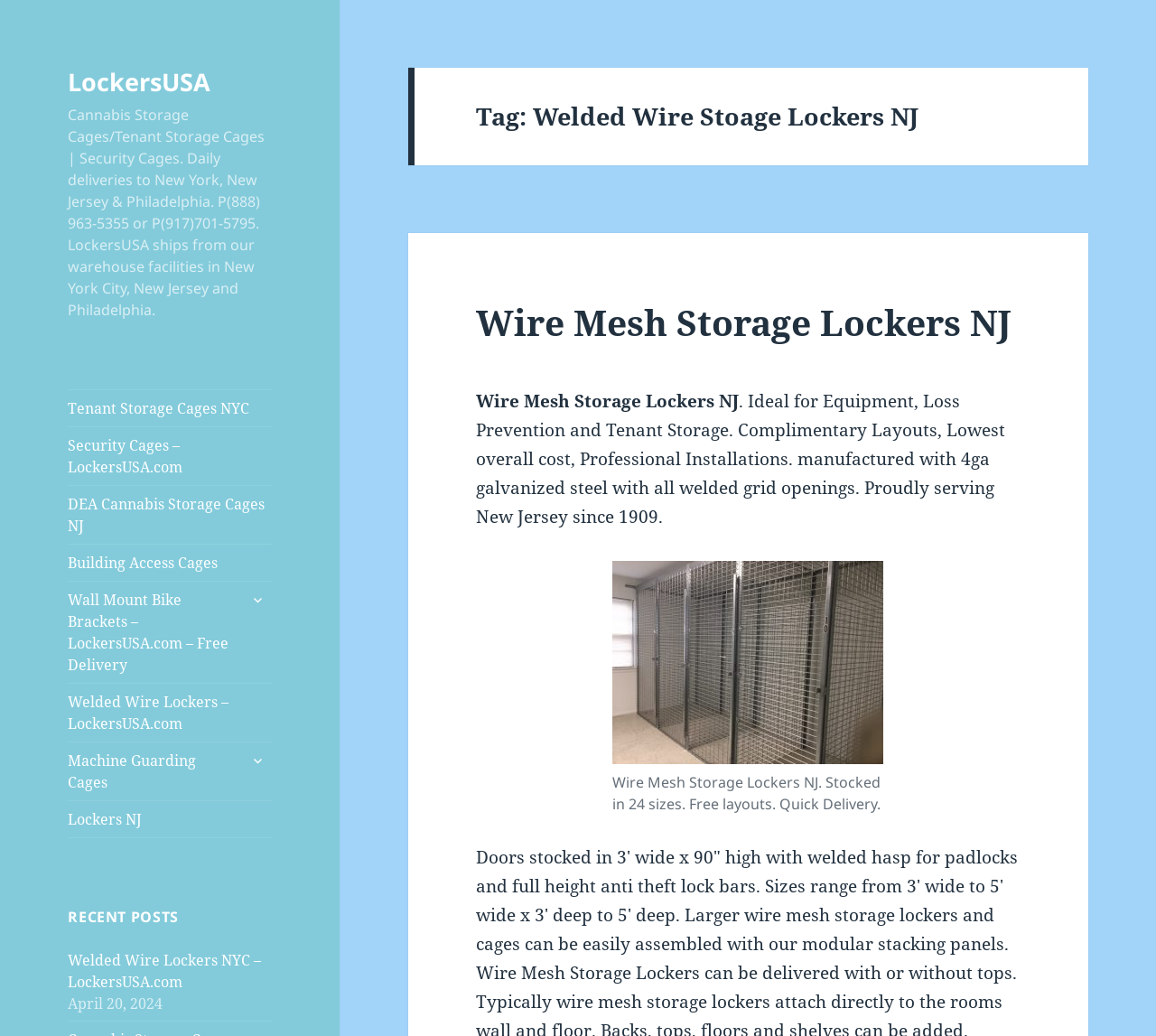Determine the bounding box coordinates of the clickable element to complete this instruction: "Check Wire Mesh Storage Lockers NJ". Provide the coordinates in the format of four float numbers between 0 and 1, [left, top, right, bottom].

[0.53, 0.541, 0.764, 0.738]